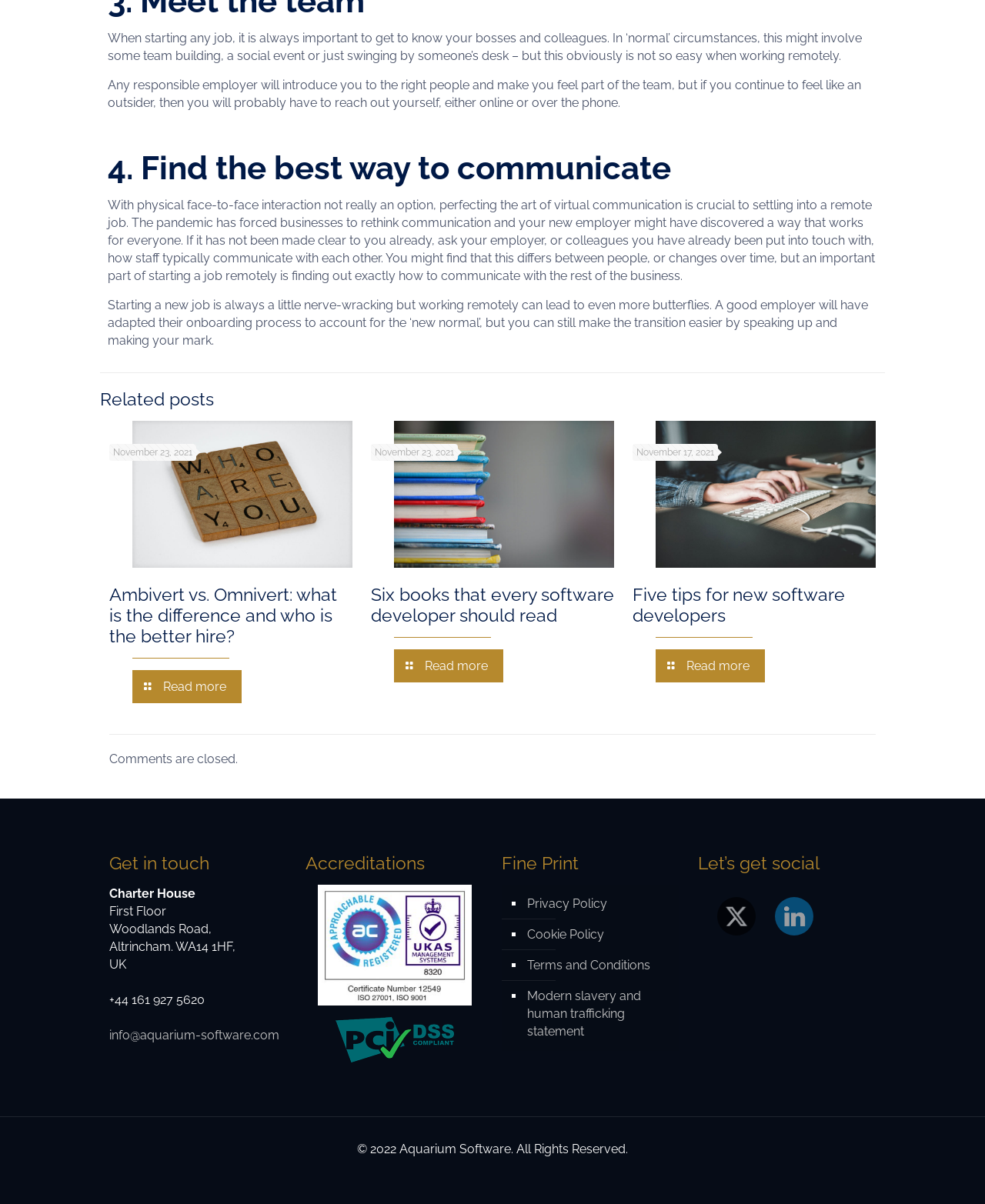Answer the following query with a single word or phrase:
What is the address of Charter House?

Woodlands Road, Altrincham. WA14 1HF, UK